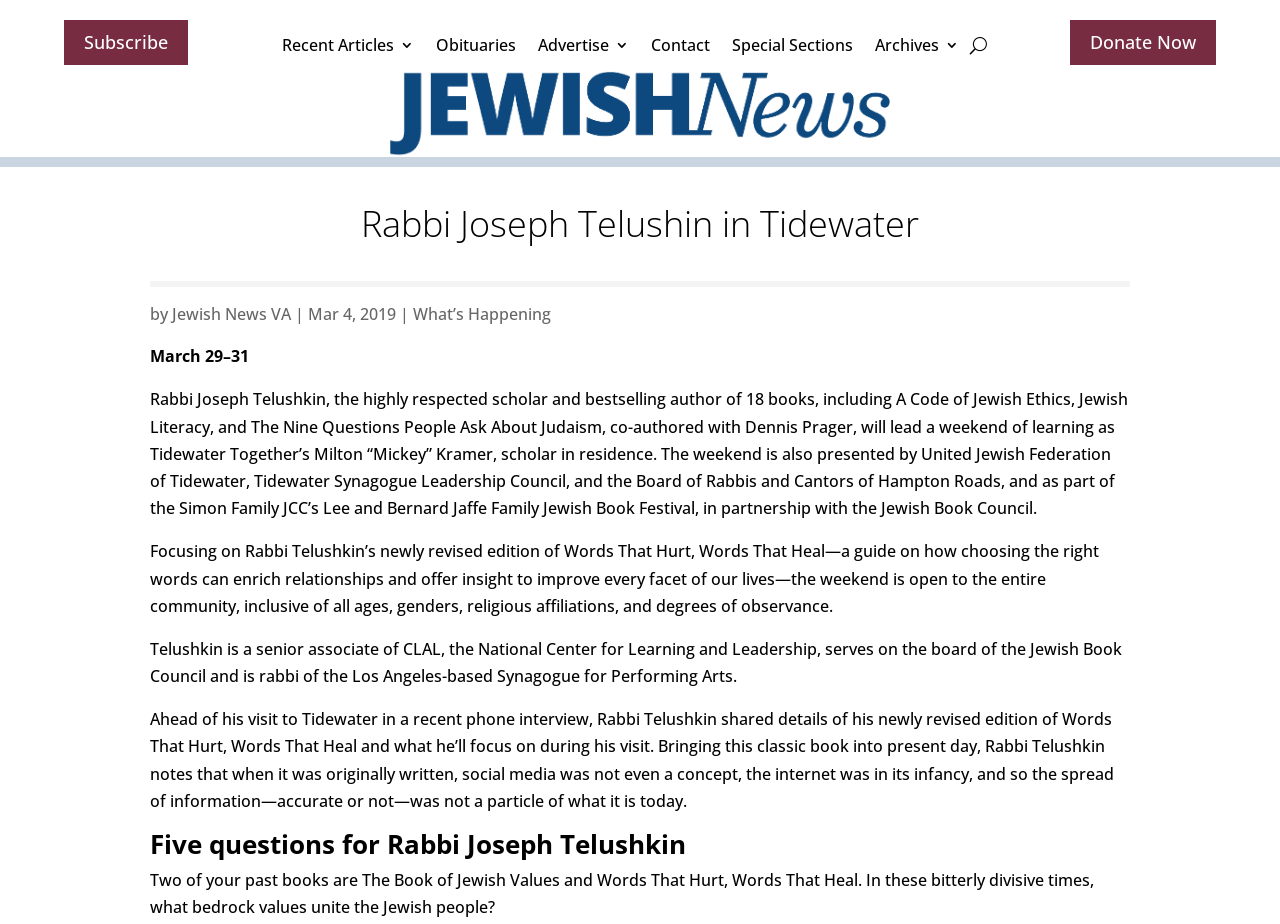Provide a thorough description of this webpage.

The webpage is about Rabbi Joseph Telushkin's visit to Tidewater, featuring an article from Jewish News. At the top, there are several links to navigate to different sections of the website, including "Subscribe", "Recent Articles", "Obituaries", "Advertise", "Contact", "Special Sections", and "Archives". Next to these links, there is a button labeled "U" and a "Donate Now" link.

Below these navigation links, there is a large image that spans almost the entire width of the page. Above the image, there is a heading that reads "Rabbi Joseph Telushkin in Tidewater". To the right of the heading, there is a link to "Jewish News VA" and a date "Mar 4, 2019".

The main content of the article starts below the image, with a brief introduction to Rabbi Joseph Telushkin's visit to Tidewater. The text describes the event, which is a weekend of learning led by Rabbi Telushkin, and mentions the organizations presenting the event.

The article then delves deeper into Rabbi Telushkin's newly revised edition of "Words That Hurt, Words That Heal", a guide on how choosing the right words can enrich relationships and improve lives. The text quotes Rabbi Telushkin from a phone interview, where he shares details about the revised edition and what he will focus on during his visit.

Finally, there is a section titled "Five questions for Rabbi Joseph Telushkin", which appears to be an interview with the rabbi. The first question is displayed, asking about the bedrock values that unite the Jewish people.